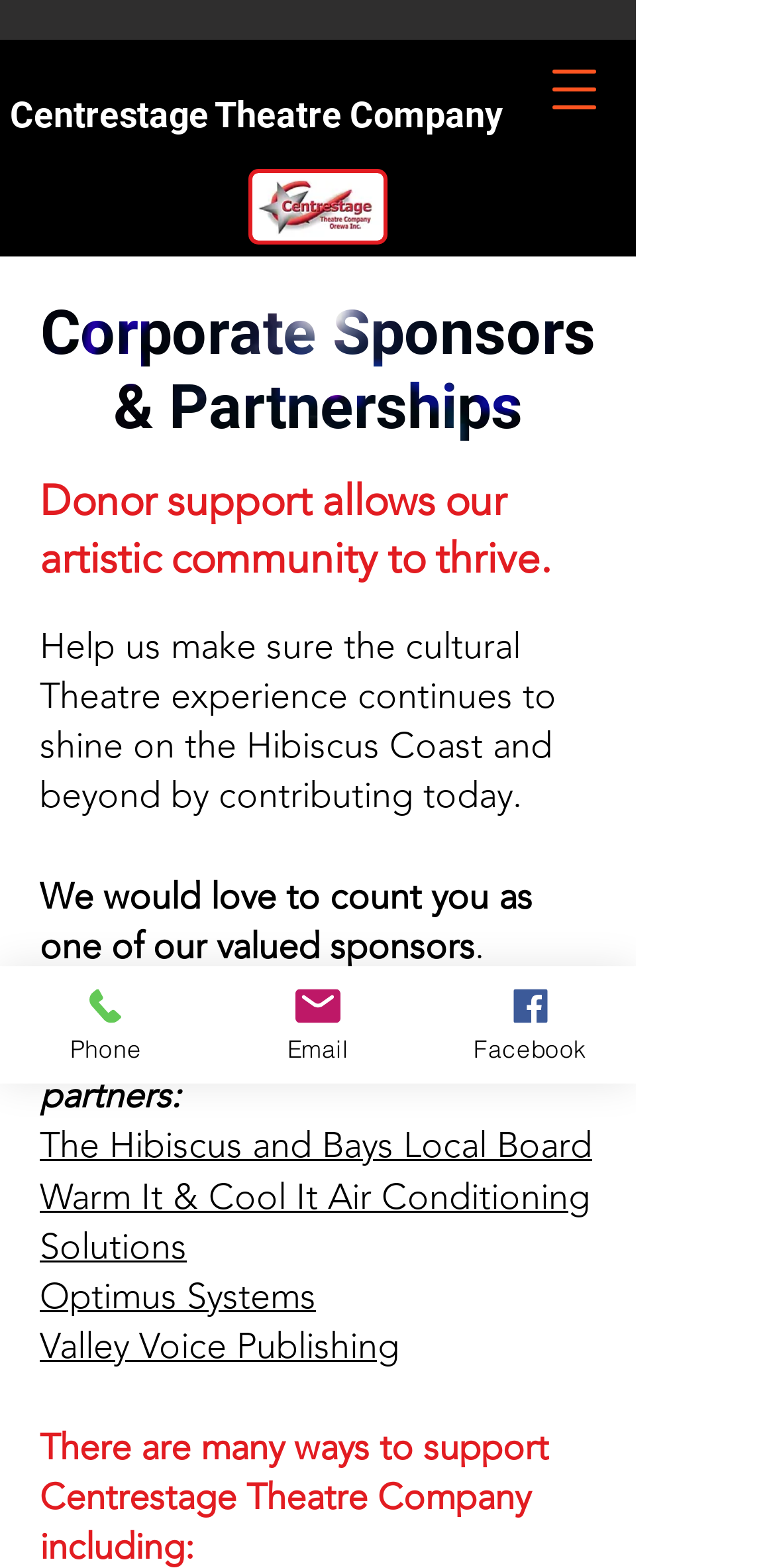Pinpoint the bounding box coordinates of the clickable area needed to execute the instruction: "View Facebook page". The coordinates should be specified as four float numbers between 0 and 1, i.e., [left, top, right, bottom].

[0.547, 0.616, 0.821, 0.691]